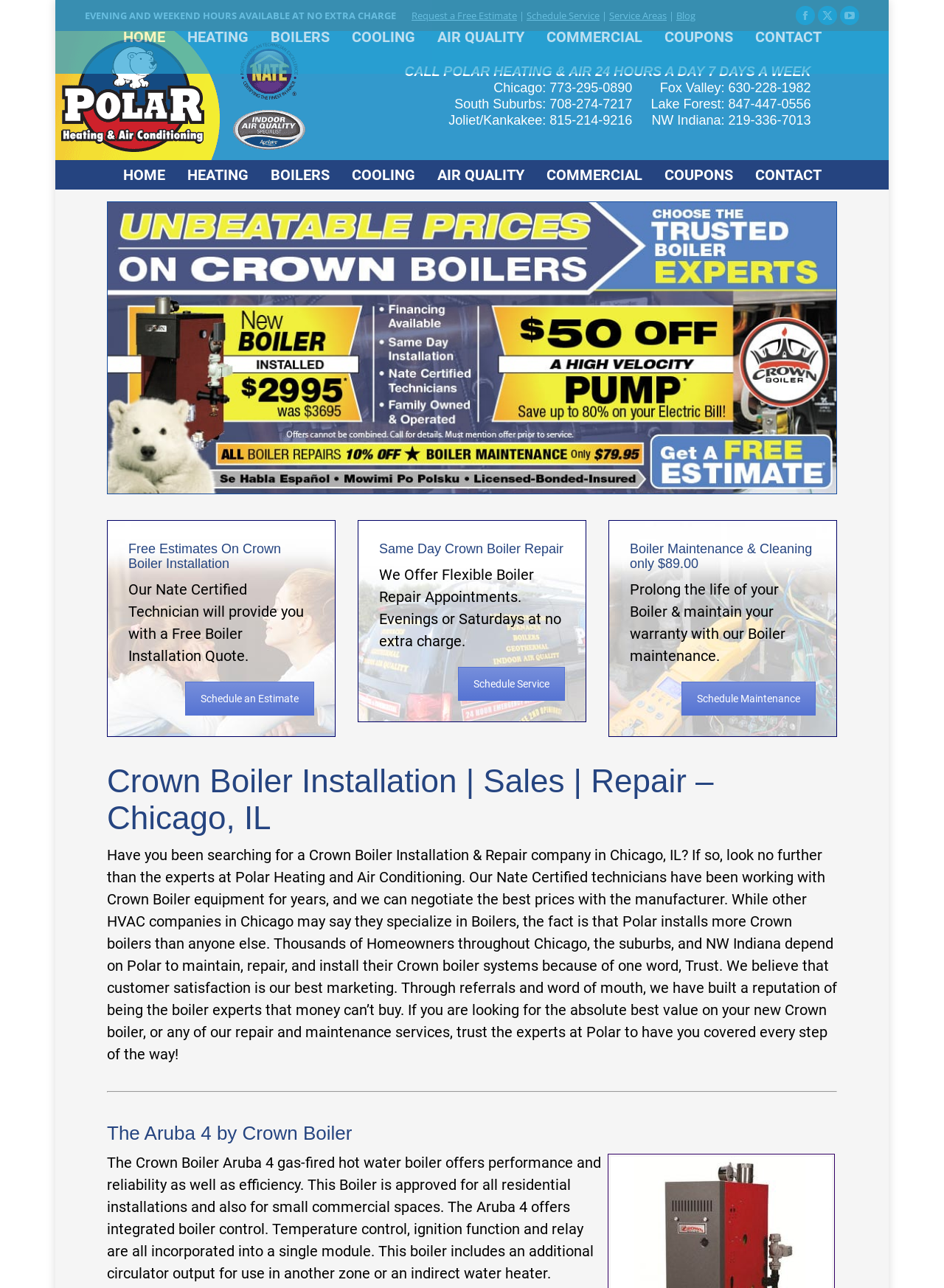What is the purpose of the 'Schedule an Estimate' button?
Provide a fully detailed and comprehensive answer to the question.

I found the purpose of the 'Schedule an Estimate' button by looking at the section of the webpage that talks about free estimates on Crown boiler installation, and I saw that the button is used to schedule a free boiler installation quote.